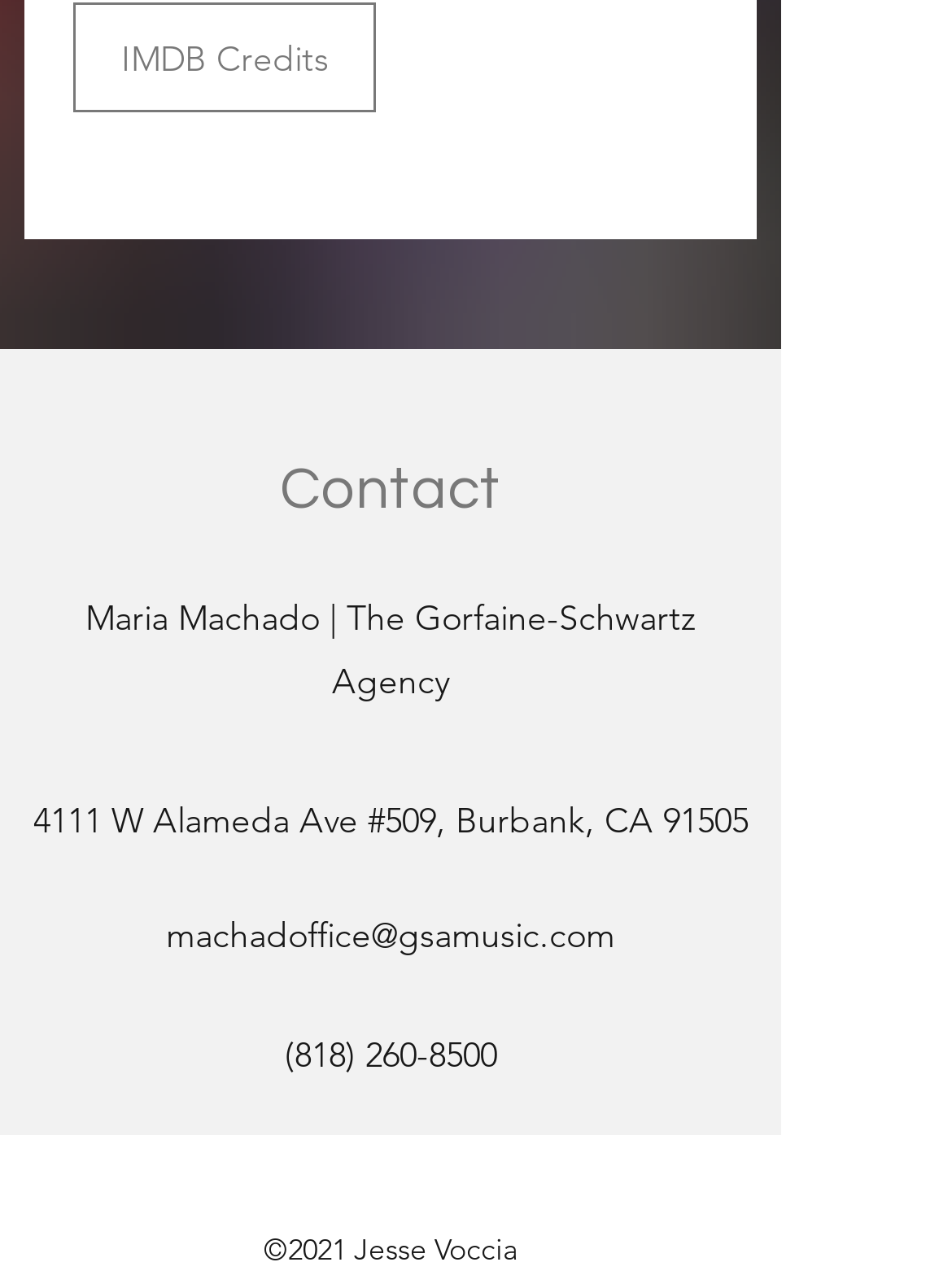From the element description: "IMDB Credits", extract the bounding box coordinates of the UI element. The coordinates should be expressed as four float numbers between 0 and 1, in the order [left, top, right, bottom].

[0.077, 0.002, 0.395, 0.088]